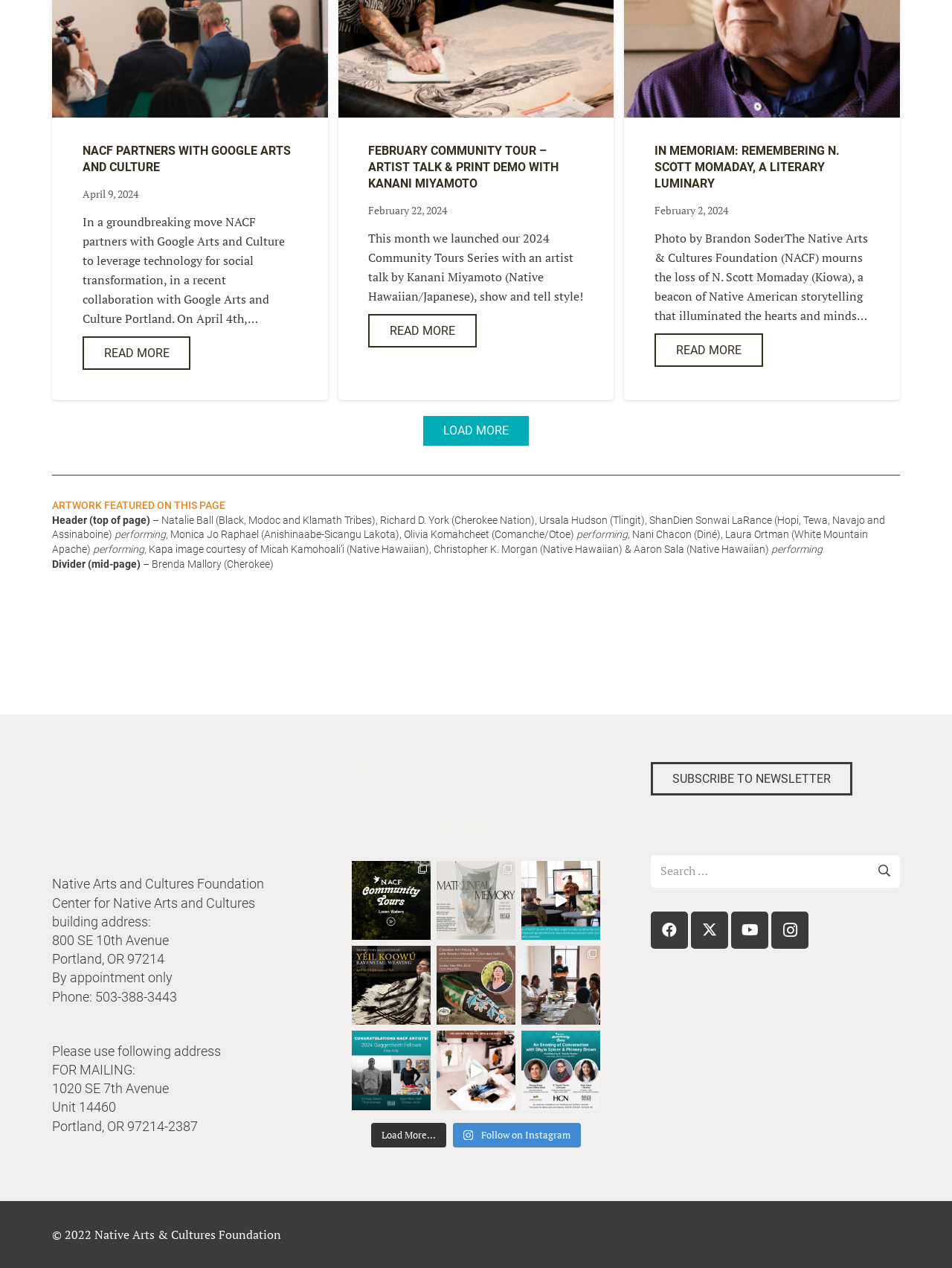Determine the bounding box coordinates for the HTML element mentioned in the following description: "Load More...". The coordinates should be a list of four floats ranging from 0 to 1, represented as [left, top, right, bottom].

[0.39, 0.885, 0.469, 0.905]